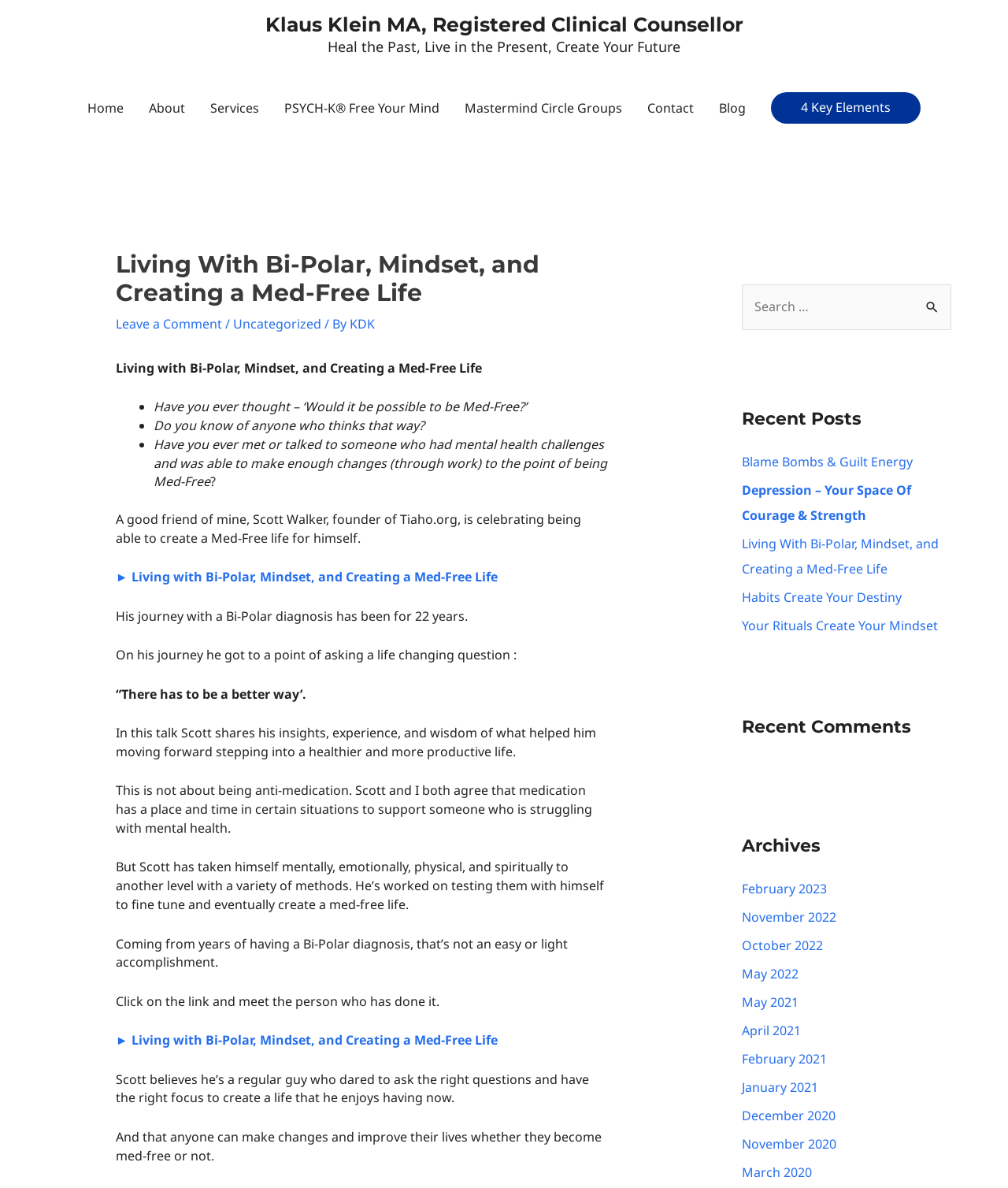Please identify the coordinates of the bounding box that should be clicked to fulfill this instruction: "Click on the 'Home' link".

[0.074, 0.07, 0.135, 0.112]